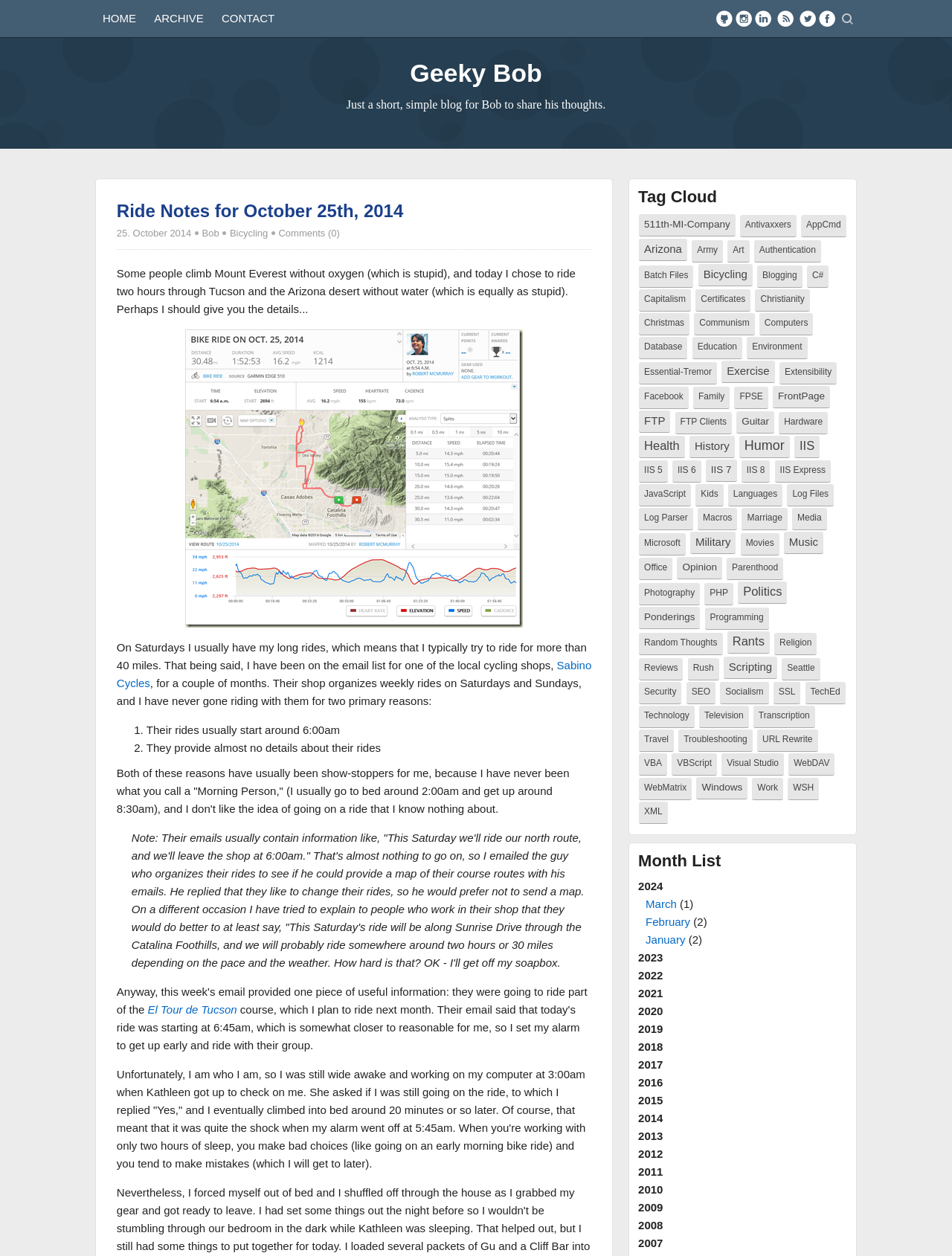Locate the bounding box of the user interface element based on this description: "Photography".

[0.671, 0.464, 0.735, 0.482]